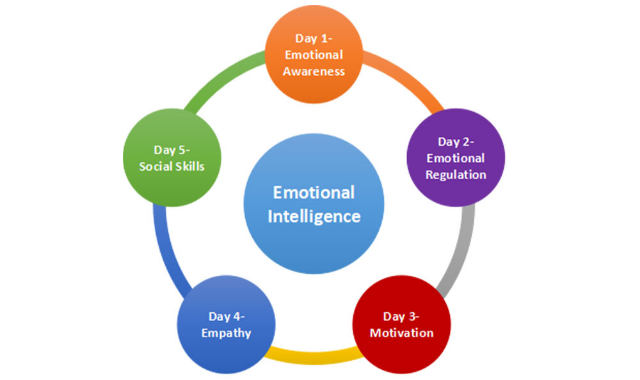Create an elaborate description of the image, covering every aspect.

The image presents a visually engaging diagram outlining the key components of Emotional Intelligence, organized into five distinct colored segments. Each segment represents a different day of learning: 

1. **Day 1 - Emotional Awareness** (highlighted in orange) emphasizes recognizing and understanding one's own emotions.
2. **Day 2 - Emotional Regulation** (depicted in purple) focuses on managing and responding to one's emotions effectively.
3. **Day 3 - Motivation** (shown in red) underlines the importance of harnessing emotions to achieve goals.
4. **Day 4 - Empathy** (illustrated in blue) stresses the significance of understanding and sharing the feelings of others.
5. **Day 5 - Social Skills** (displayed in green) highlights the ability to build relationships and communicate effectively with others.

At the center of the diagram lies the term "Emotional Intelligence," encapsulating the interconnectedness of these essential skills for personal and interpersonal development. This model serves as a roadmap for enhancing emotional capabilities across these five focus areas.